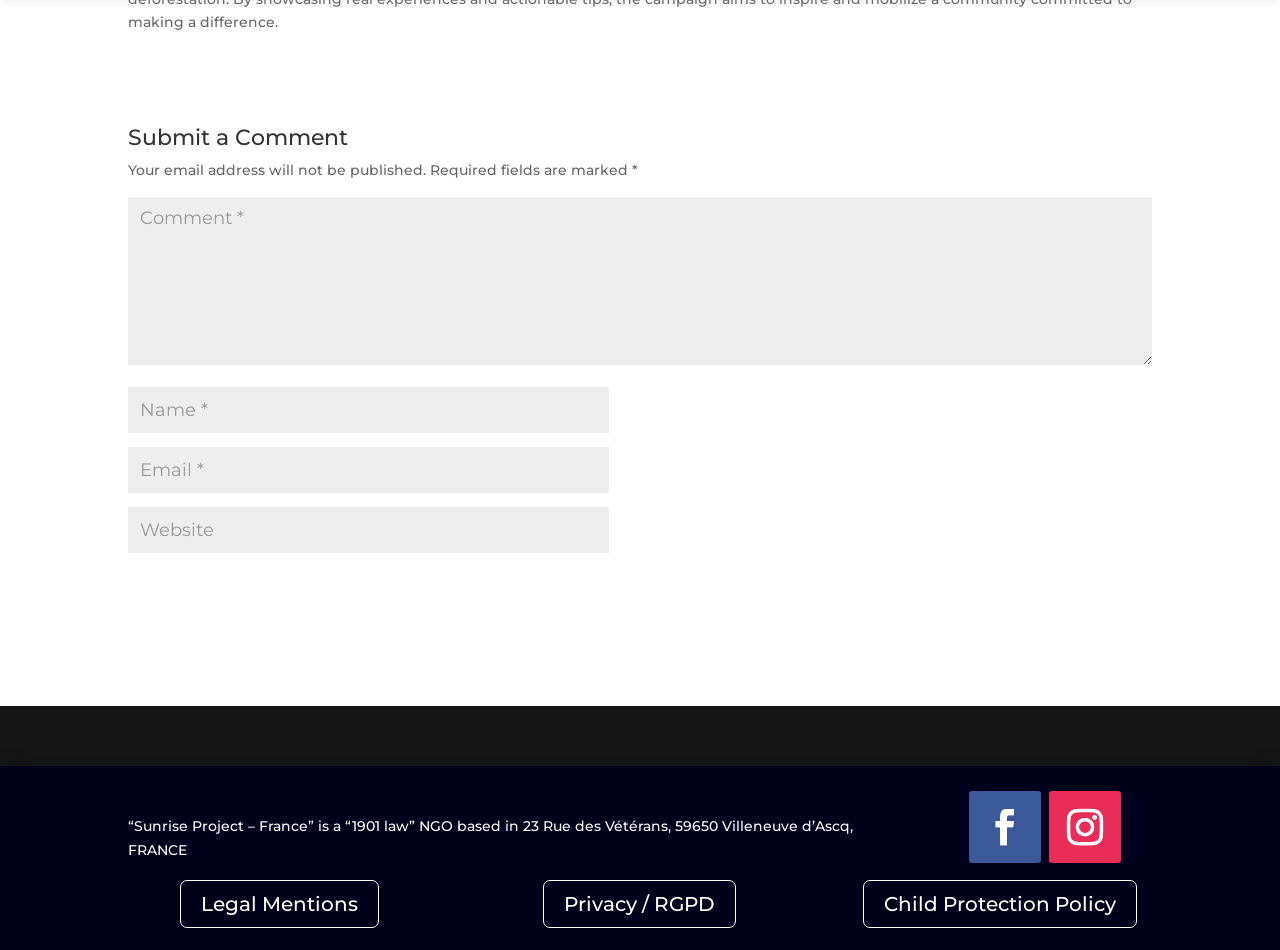Respond to the question below with a single word or phrase: What is the purpose of the form?

Submit a comment